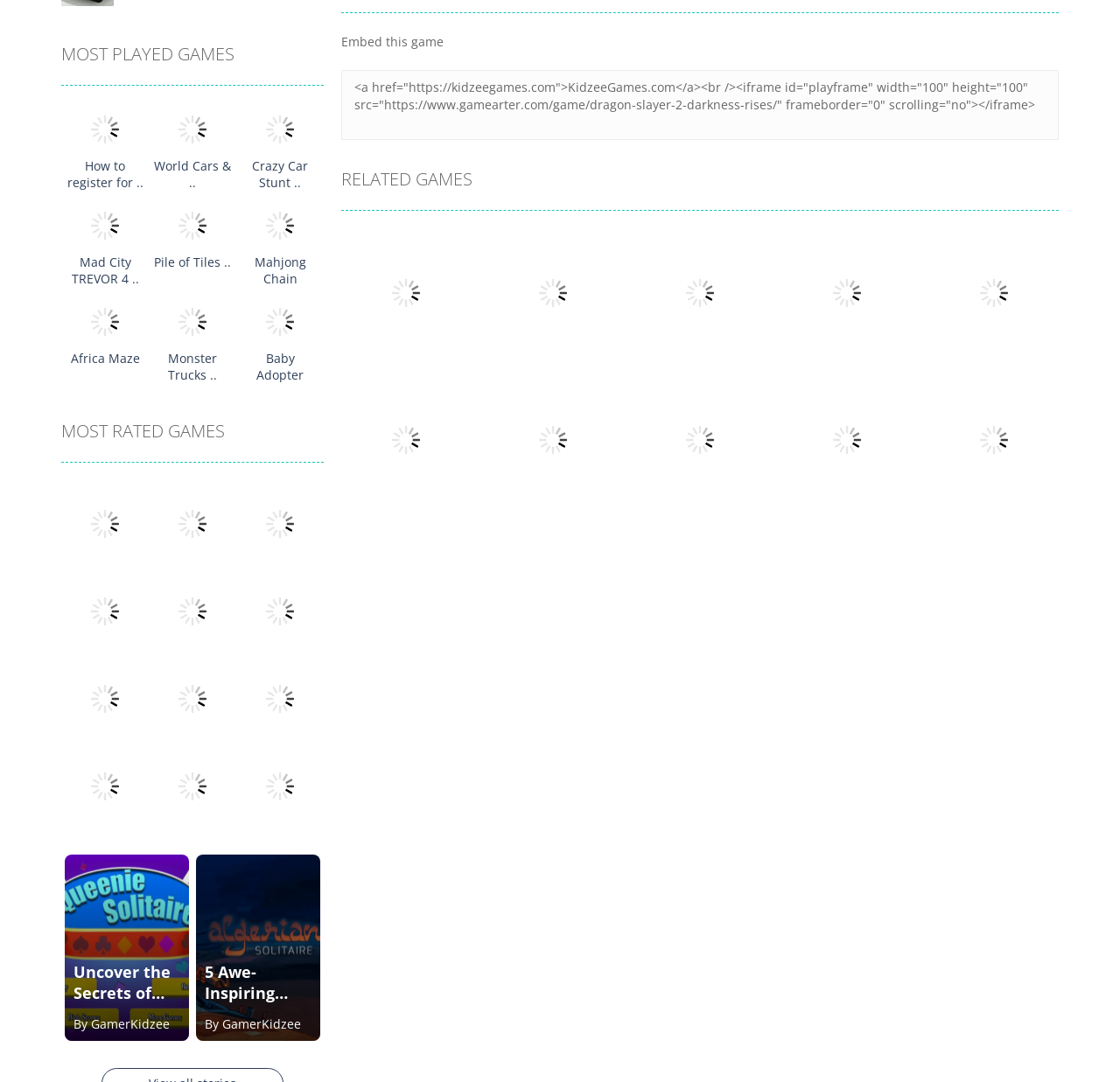How many votes does the game 'Sniper Clash 3D' have?
Answer with a single word or short phrase according to what you see in the image.

0